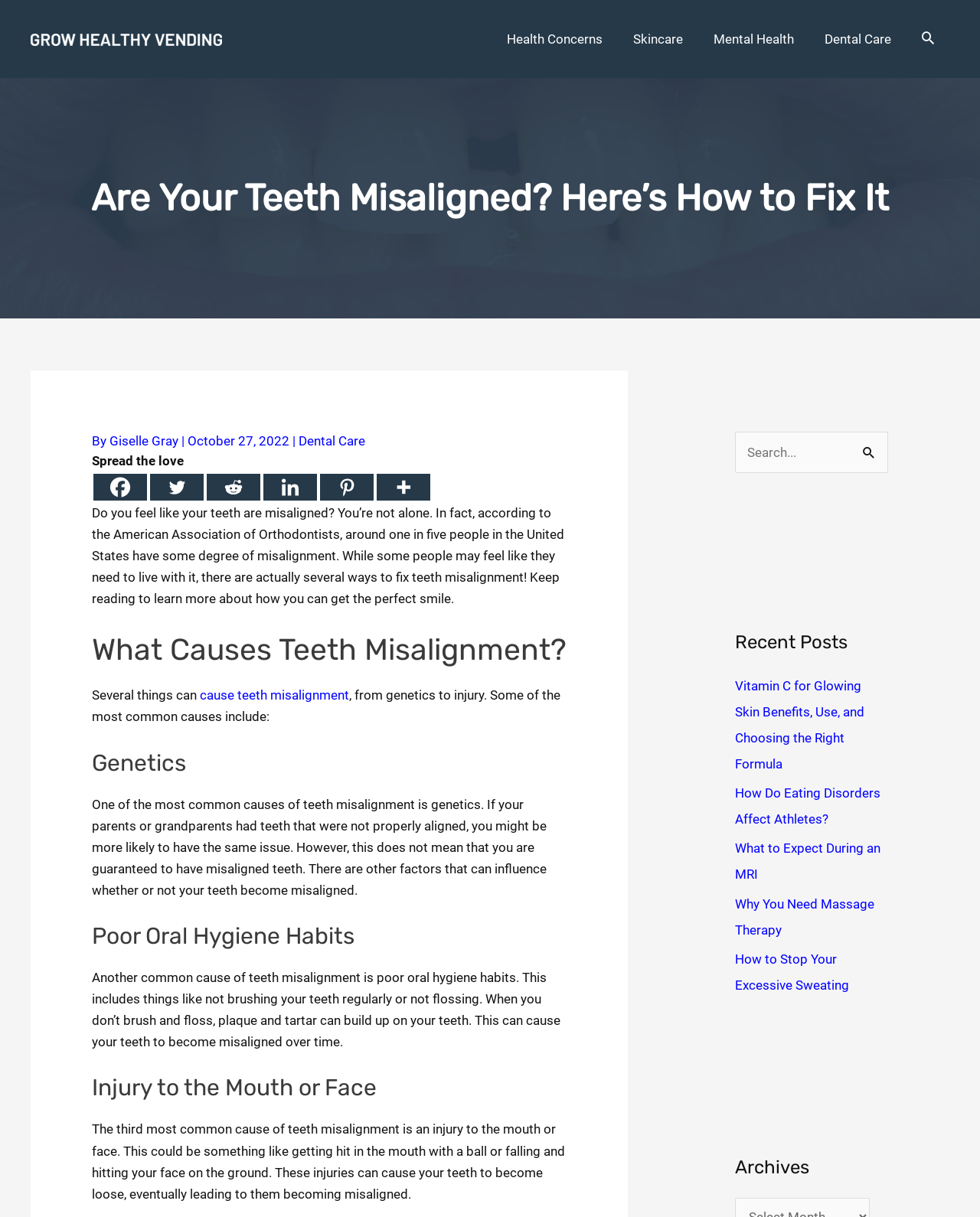Locate the bounding box coordinates of the region to be clicked to comply with the following instruction: "Search for something". The coordinates must be four float numbers between 0 and 1, in the form [left, top, right, bottom].

[0.871, 0.354, 0.906, 0.391]